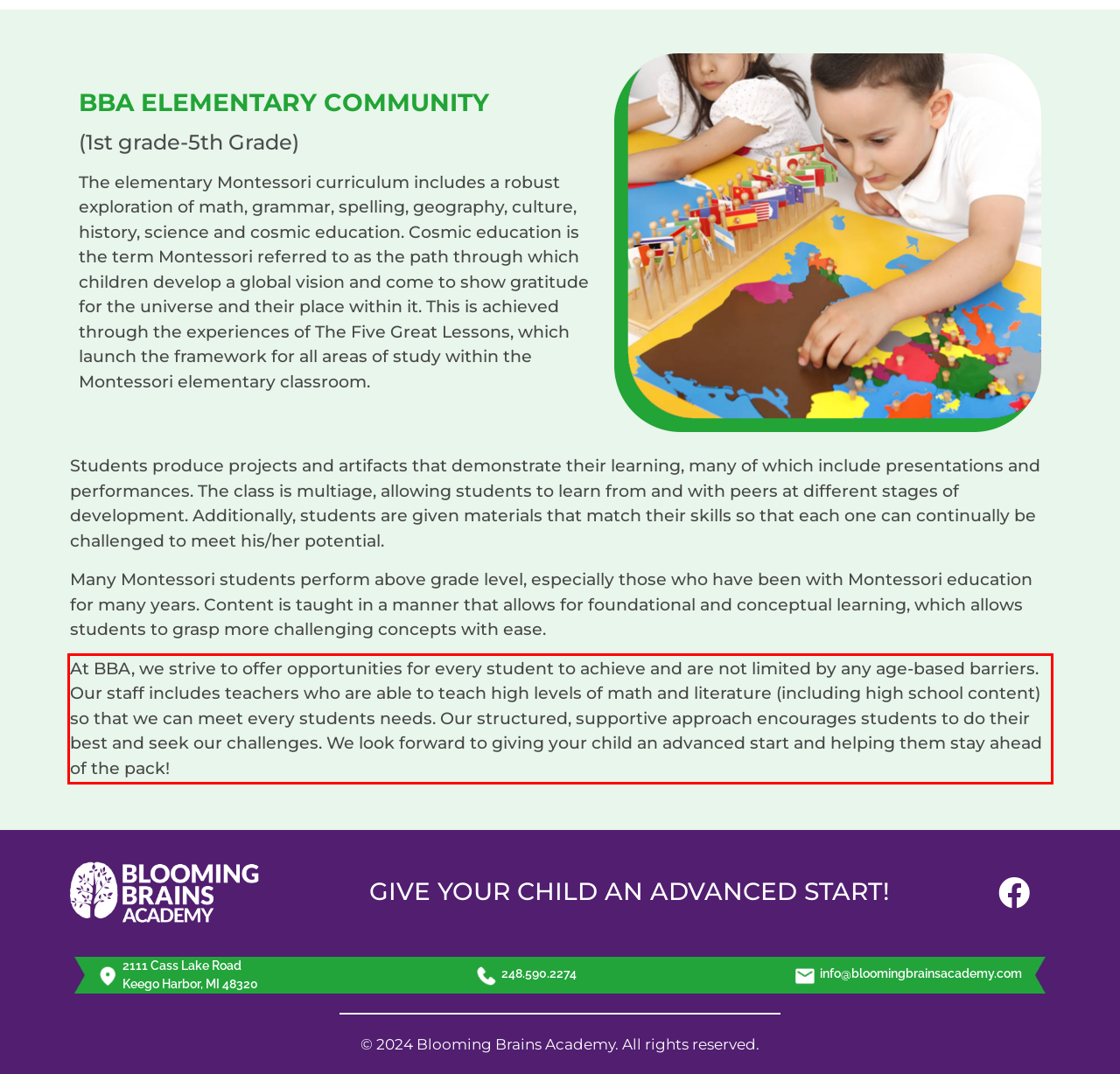Please take the screenshot of the webpage, find the red bounding box, and generate the text content that is within this red bounding box.

At BBA, we strive to offer opportunities for every student to achieve and are not limited by any age-based barriers. Our staff includes teachers who are able to teach high levels of math and literature (including high school content) so that we can meet every students needs. Our structured, supportive approach encourages students to do their best and seek our challenges. We look forward to giving your child an advanced start and helping them stay ahead of the pack!